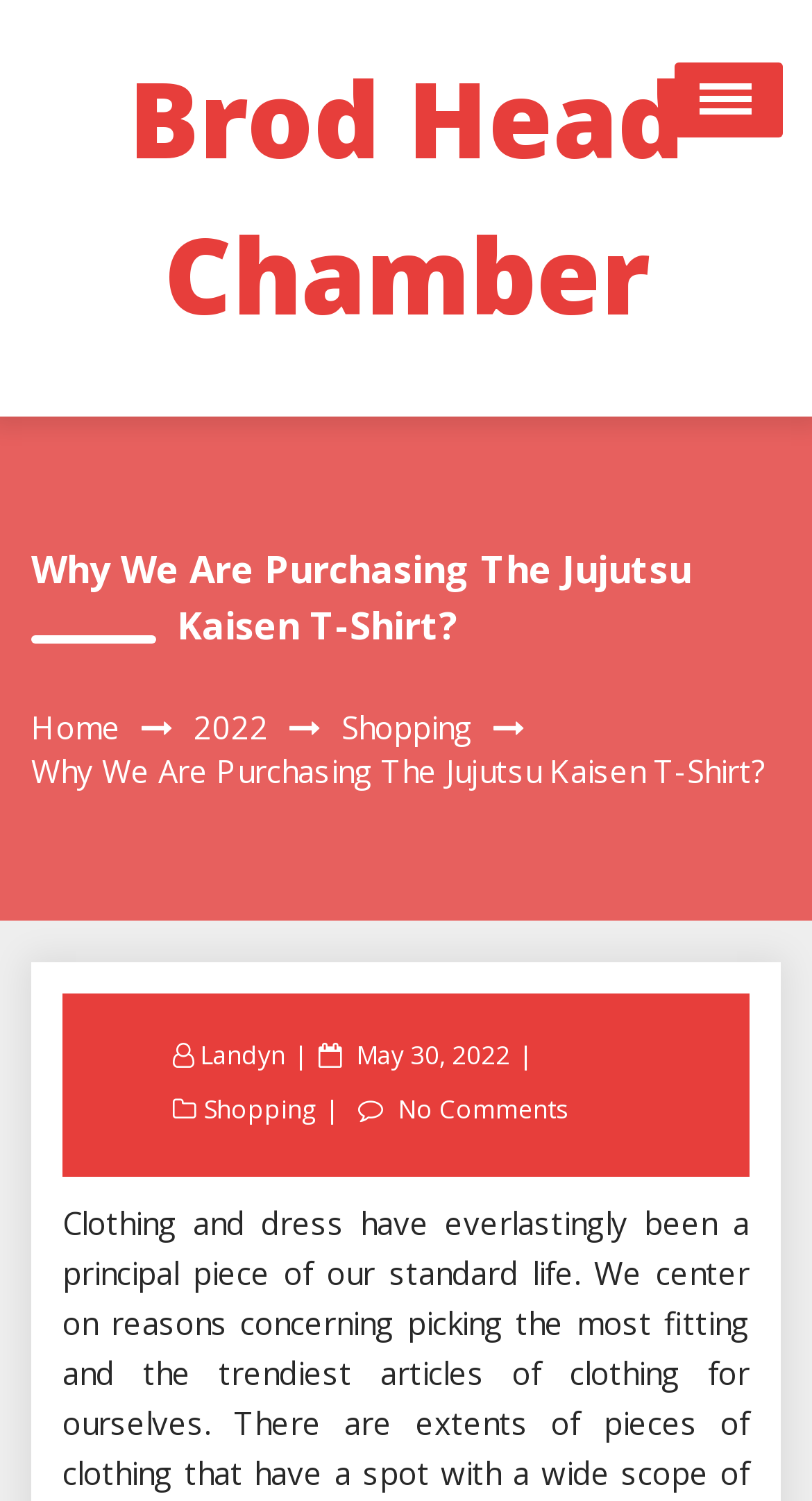Analyze the image and answer the question with as much detail as possible: 
When was the article posted?

The posting date of the article can be inferred from the link element with the text 'May 30, 2022' which is located below the author's name.